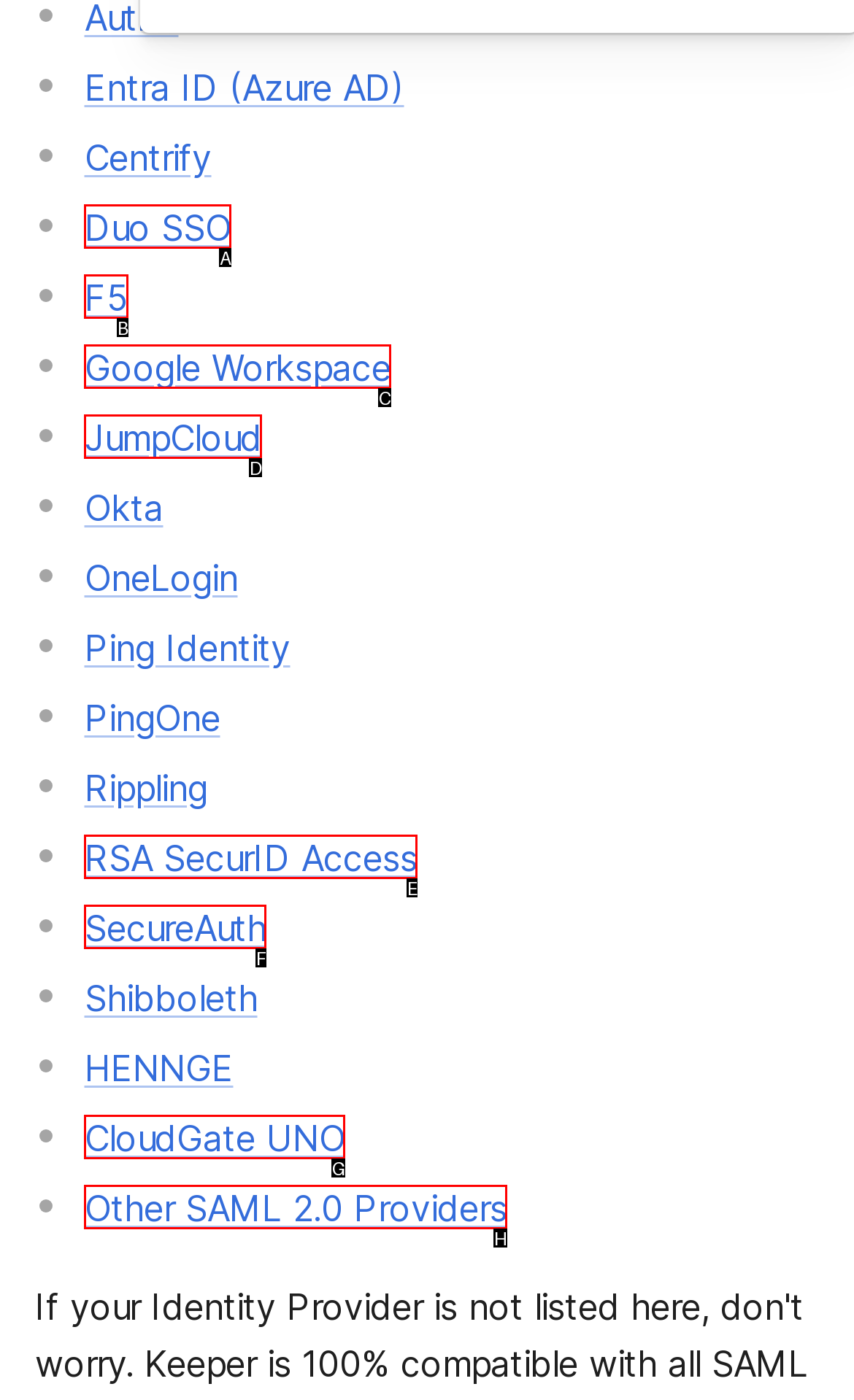Choose the HTML element that best fits the description: F5. Answer with the option's letter directly.

B